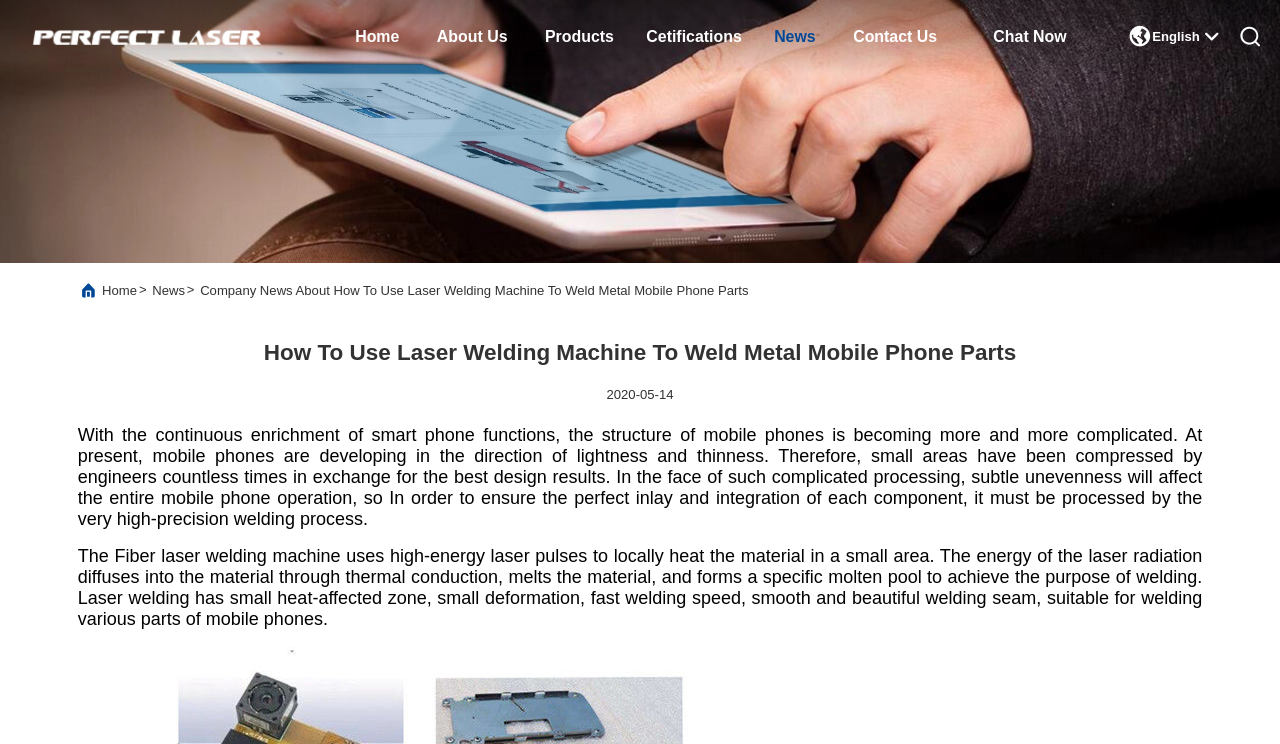Please mark the bounding box coordinates of the area that should be clicked to carry out the instruction: "Click the company logo".

[0.015, 0.028, 0.211, 0.073]